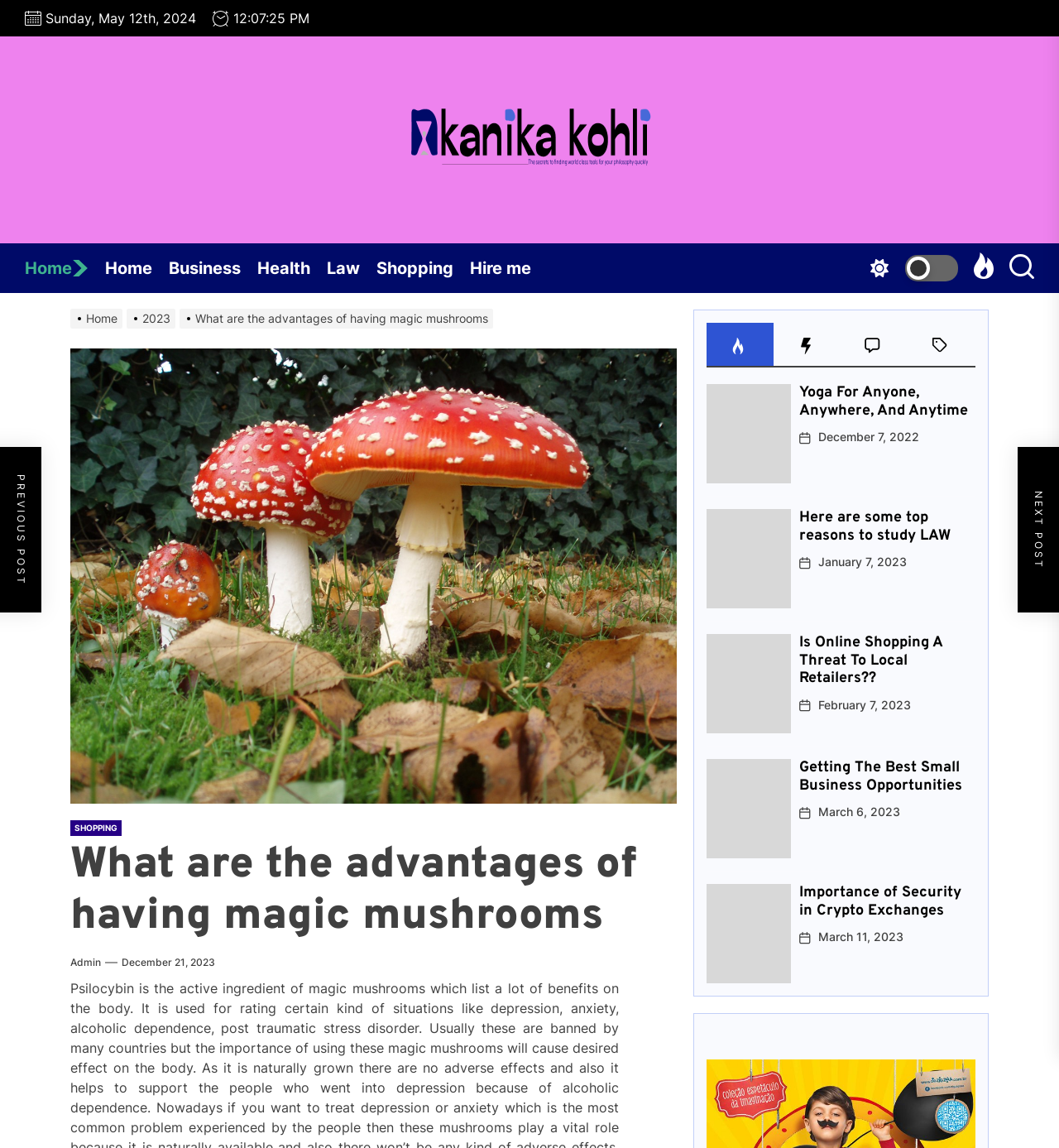Pinpoint the bounding box coordinates for the area that should be clicked to perform the following instruction: "Read the post from 'December 21, 2023'".

[0.115, 0.832, 0.203, 0.845]